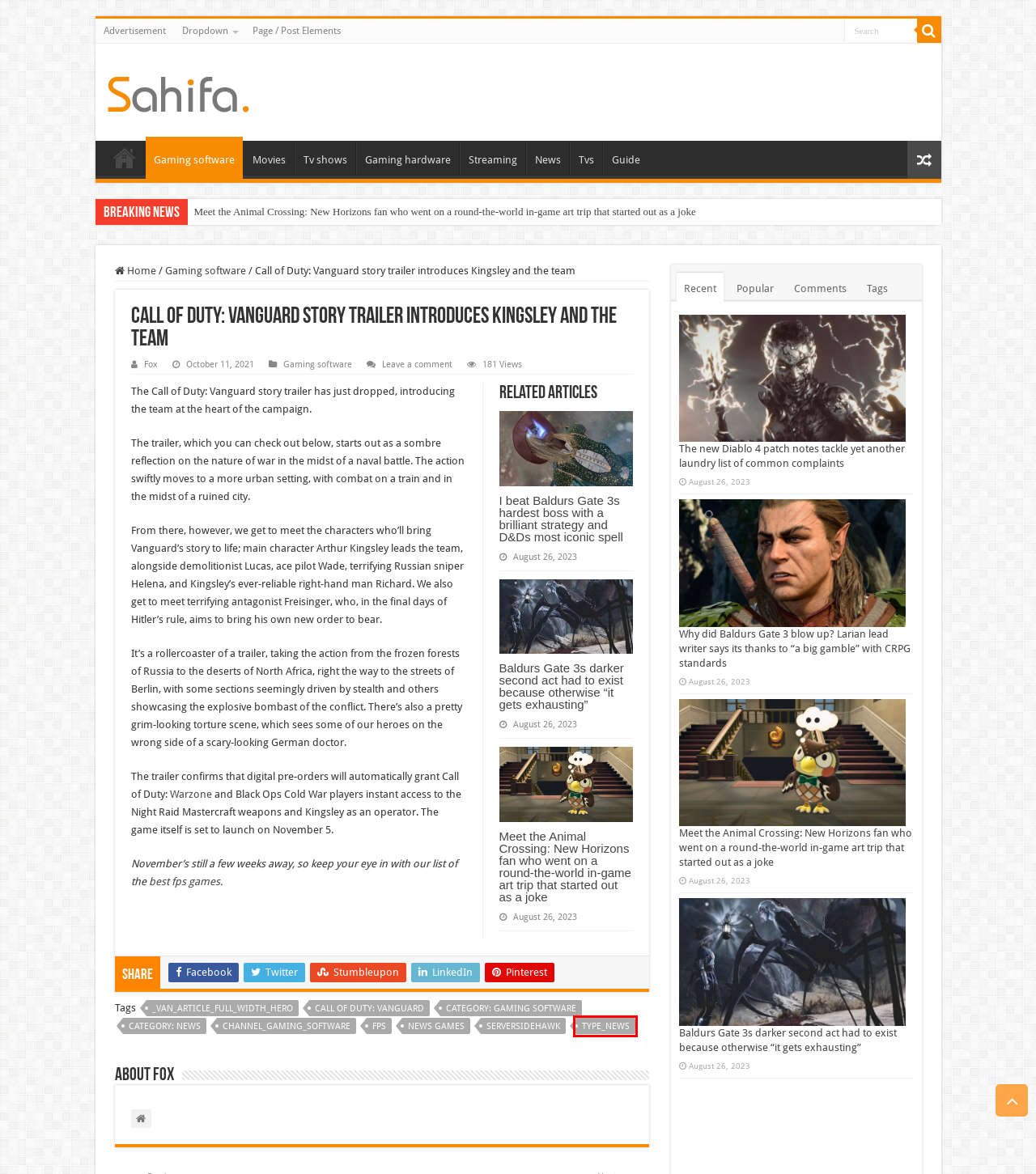Examine the screenshot of a webpage with a red bounding box around a UI element. Your task is to identify the webpage description that best corresponds to the new webpage after clicking the specified element. The given options are:
A. type_news Archives - Games News
B. serversidehawk Archives - Games News
C. Movies Archives - Games News
D. news games Archives - Games News
E. Call of Duty: Vanguard Archives - Games News
F. News Archives - Games News
G. Tvs Archives - Games News
H. _van_article_full_width_hero Archives - Games News

A